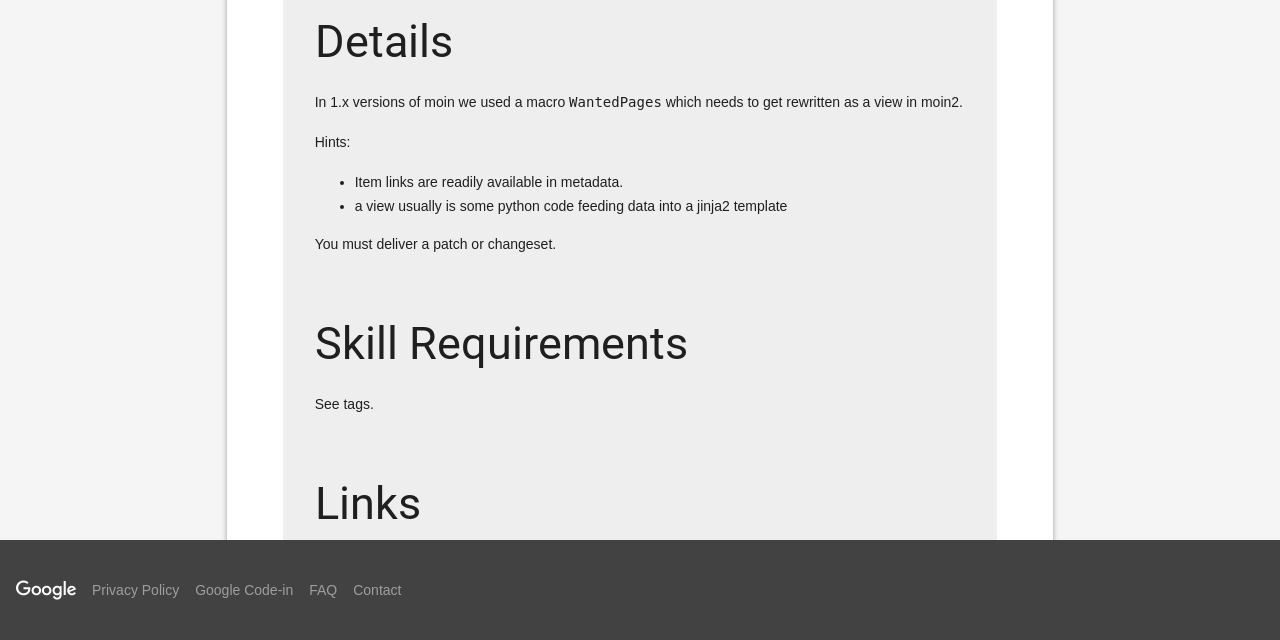Extract the bounding box for the UI element that matches this description: "http://hg.moinmo.in/moin/2.0-dev/file/tip/MoinMoin/apps/frontend/views.py".

[0.277, 0.931, 0.633, 0.956]